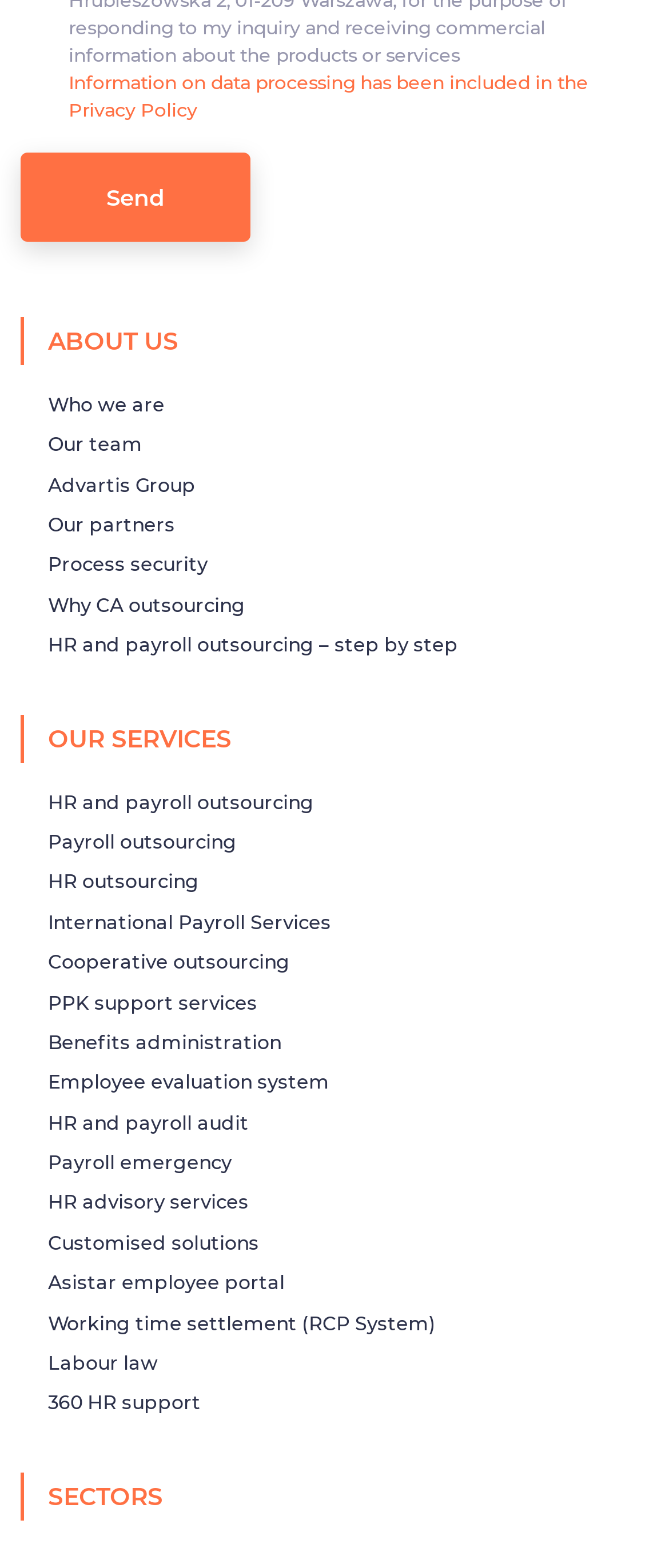Determine the bounding box coordinates of the section to be clicked to follow the instruction: "Click the 'Send' button". The coordinates should be given as four float numbers between 0 and 1, formatted as [left, top, right, bottom].

[0.031, 0.097, 0.374, 0.154]